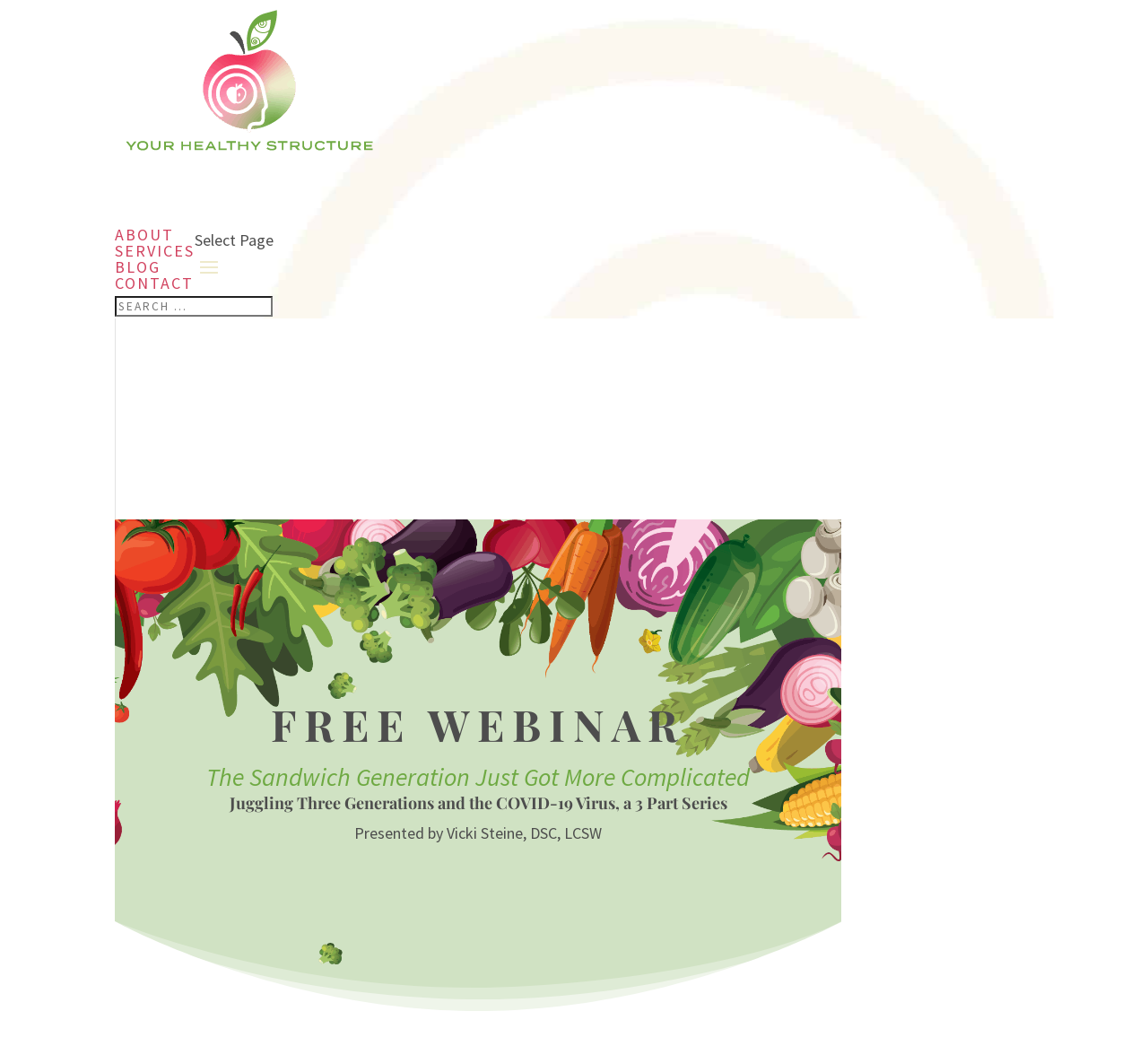What is the website's name?
Analyze the image and provide a thorough answer to the question.

I determined the website's name by looking at the top-left corner of the webpage, where I found a link and an image with the same text 'yourhealthystructure.com'.